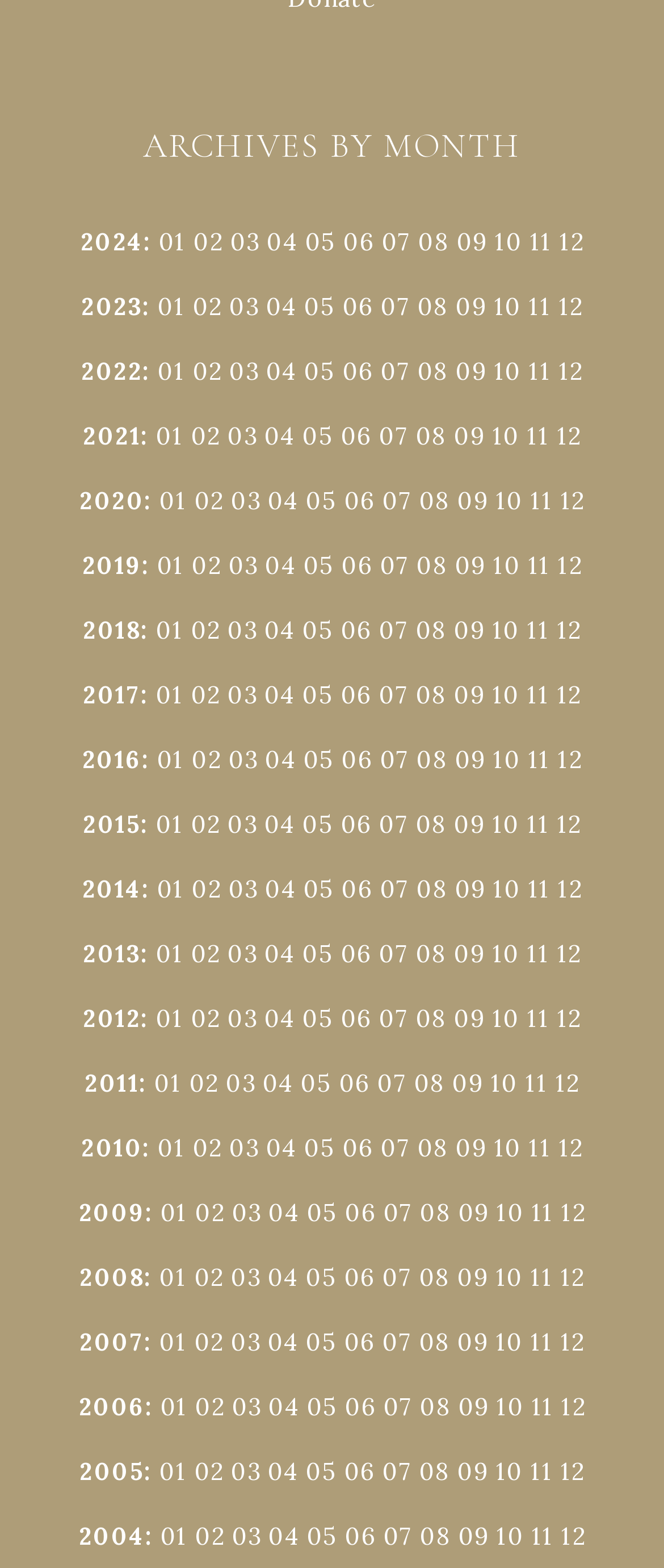Determine the bounding box coordinates of the clickable element to achieve the following action: 'Explore the 'Origami Pig Face' tutorial'. Provide the coordinates as four float values between 0 and 1, formatted as [left, top, right, bottom].

None